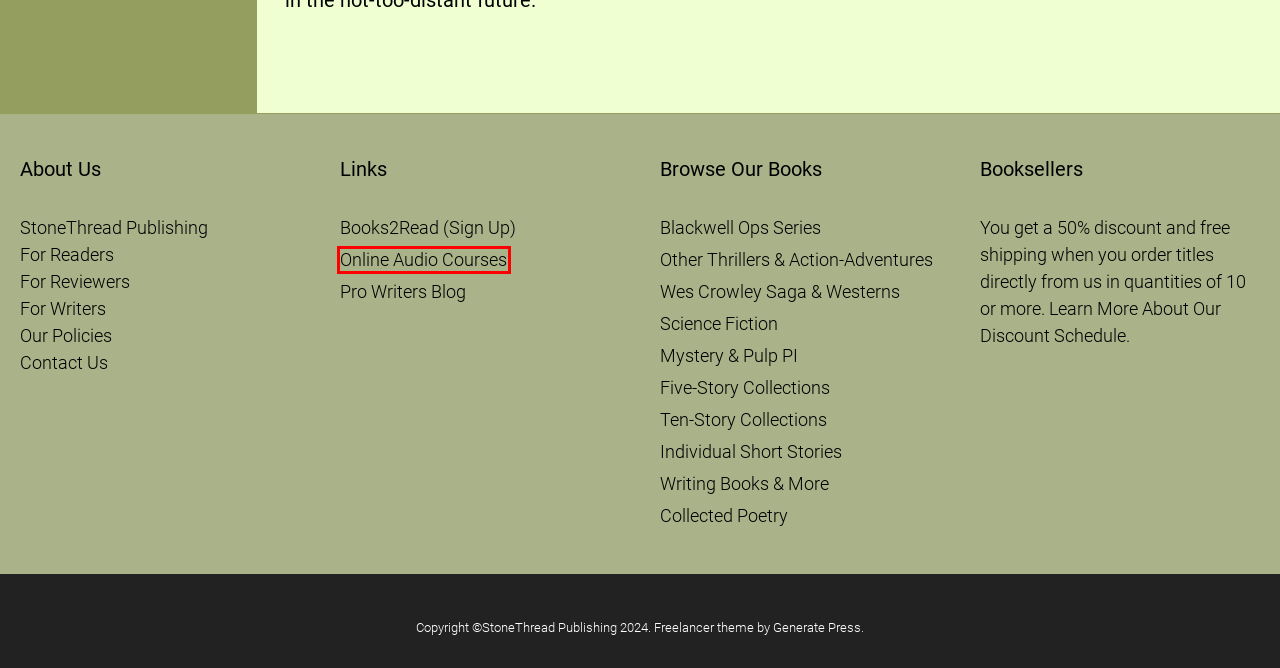Review the screenshot of a webpage containing a red bounding box around an element. Select the description that best matches the new webpage after clicking the highlighted element. The options are:
A. For Reviewers – StoneThread Publishing
B. M J François – StoneThread Publishing
C. For Booksellers – StoneThread Publishing
D. For Writers – StoneThread Publishing
E. Science Fiction and Science Fantasy – StoneThread Publishing
F. HarveyStanbrough.com – I will lie to you. And you will enjoy it.
G. Nicolas Z Porter – StoneThread Publishing
H. The Harvey Stanbrough Audio Lecture Series – HarveyStanbrough.com

H